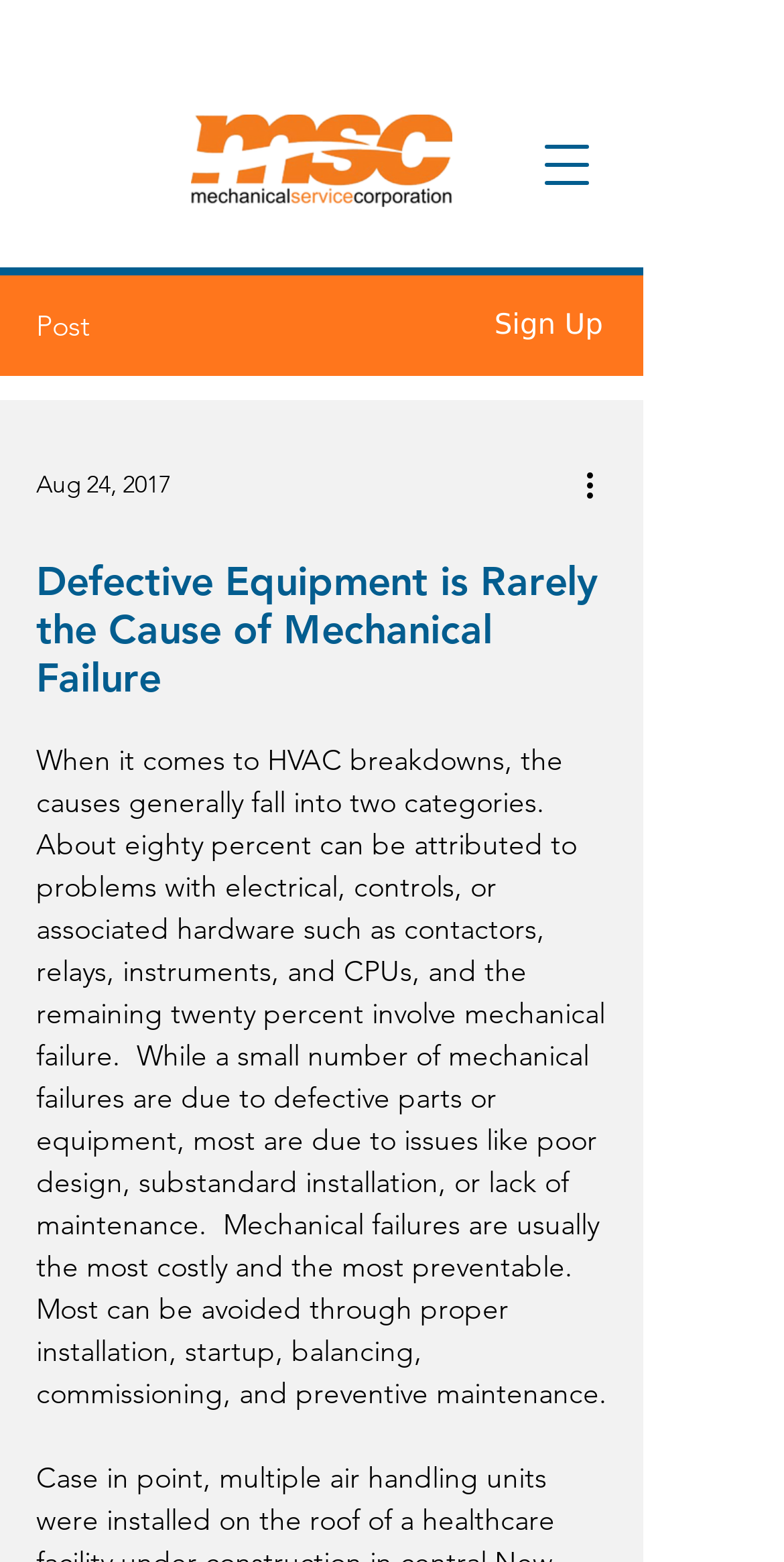Provide a brief response to the question below using a single word or phrase: 
What percentage of HVAC breakdowns are due to electrical issues?

80%